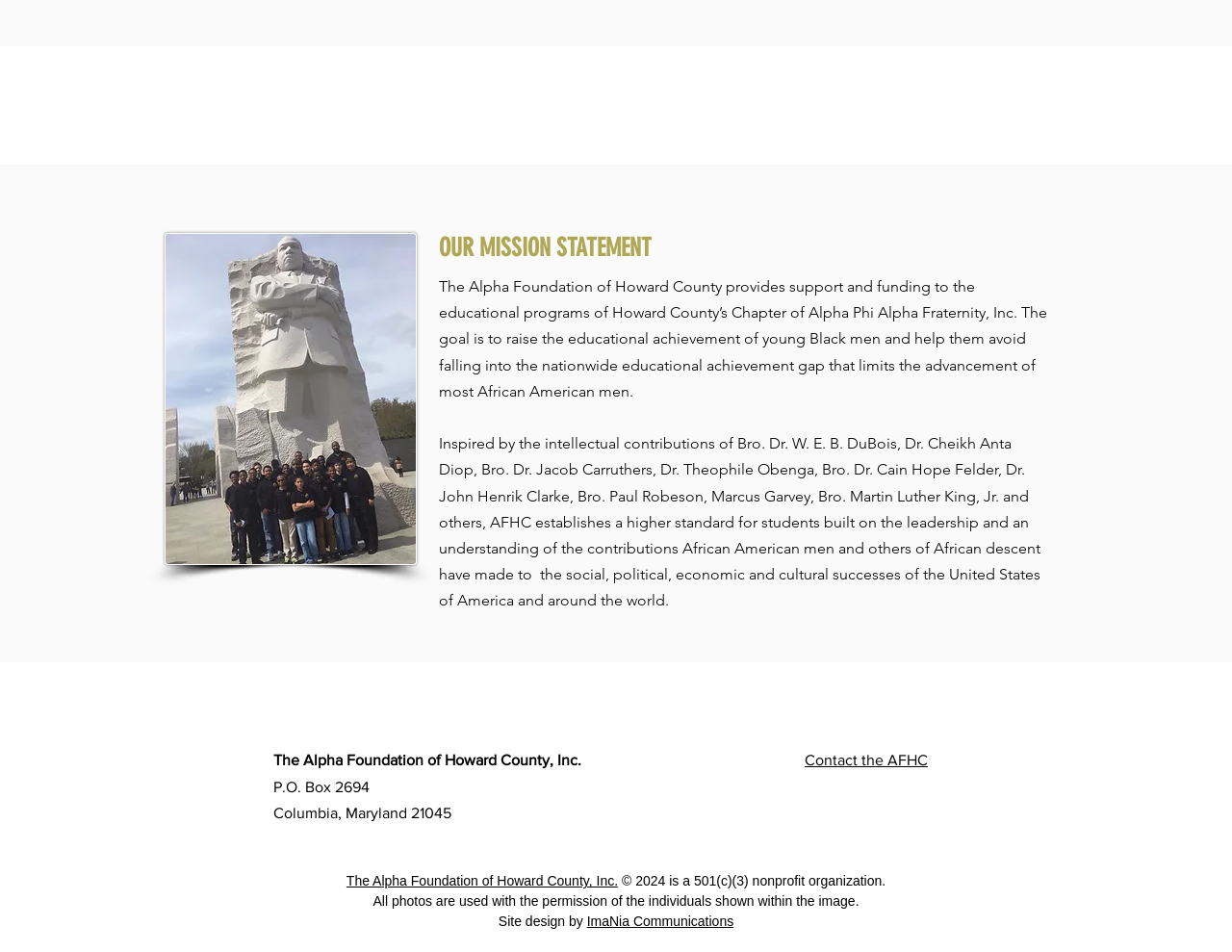Find the bounding box coordinates for the HTML element described as: "ImaNia Communications". The coordinates should consist of four float values between 0 and 1, i.e., [left, top, right, bottom].

[0.476, 0.96, 0.595, 0.976]